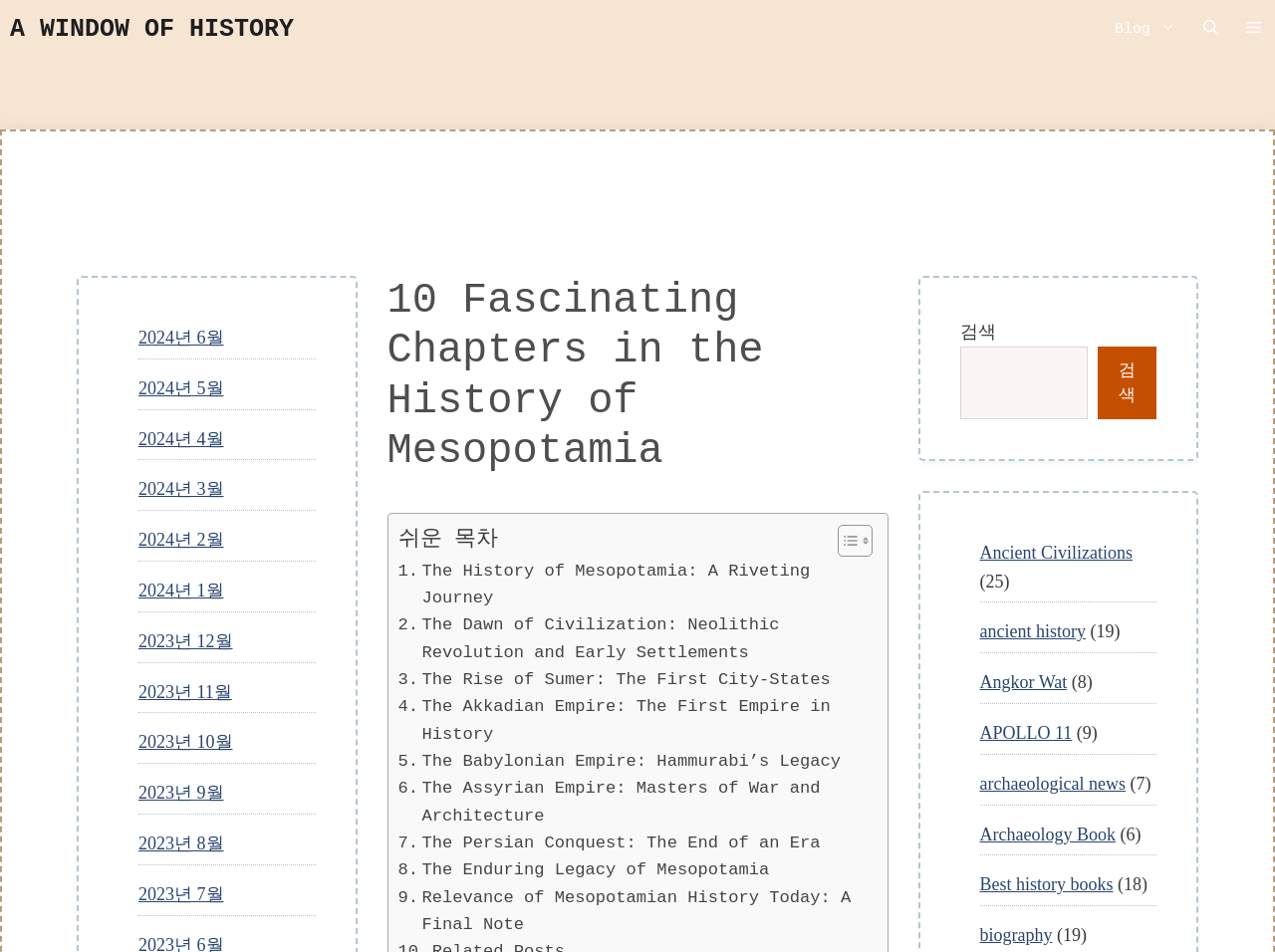What is the purpose of the search bar?
Use the image to answer the question with a single word or phrase.

To search the website